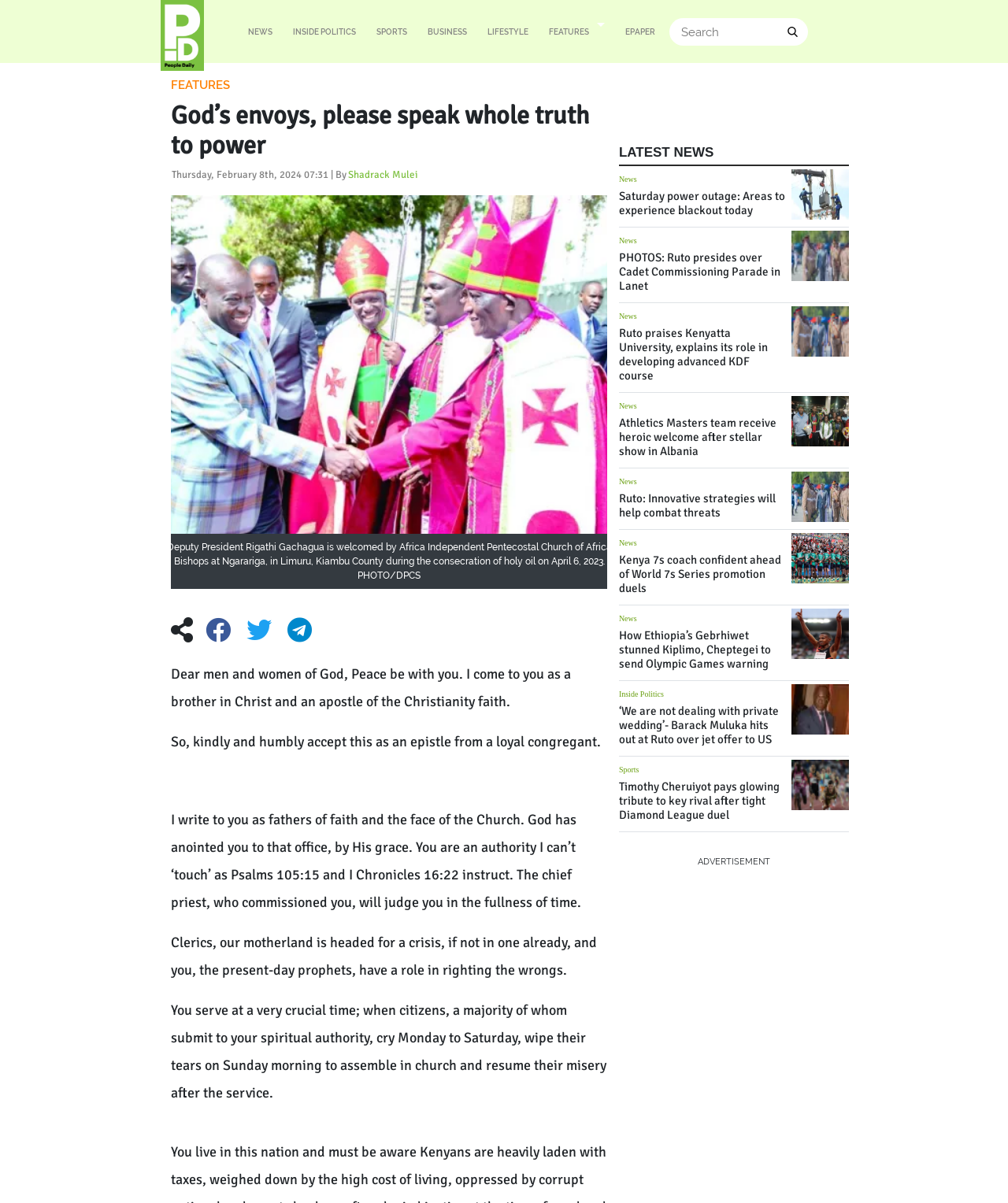Select the bounding box coordinates of the element I need to click to carry out the following instruction: "Go to the EPAPER section".

[0.614, 0.008, 0.656, 0.045]